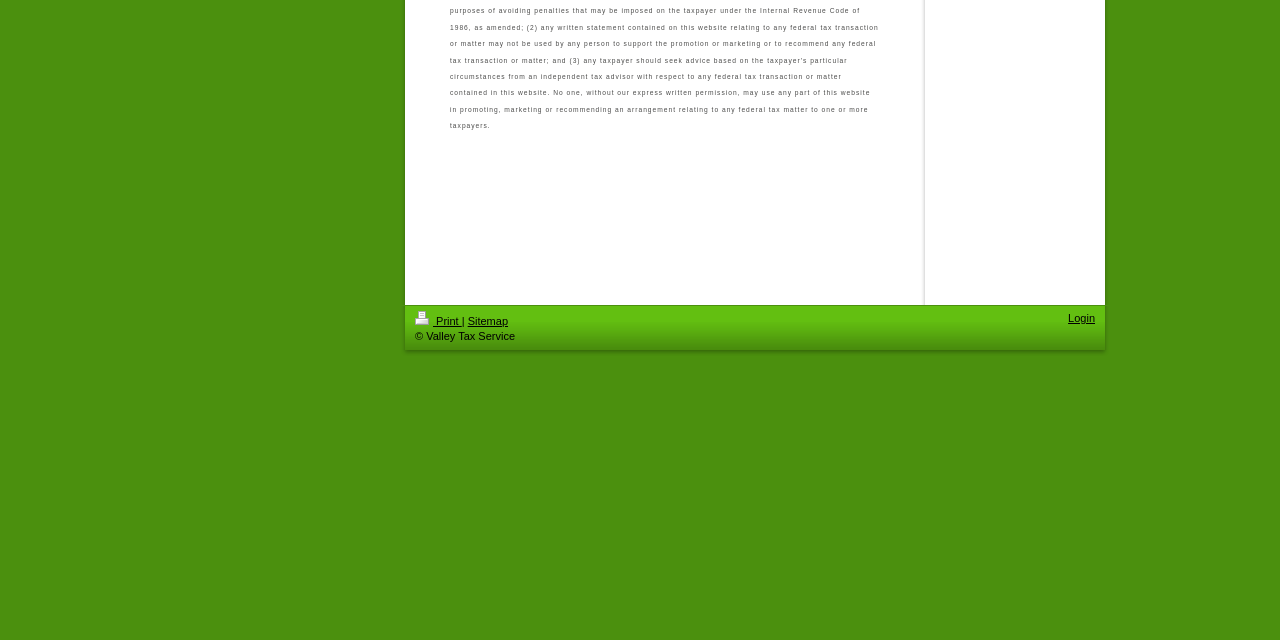Extract the bounding box coordinates for the UI element described by the text: "DONATE". The coordinates should be in the form of [left, top, right, bottom] with values between 0 and 1.

None